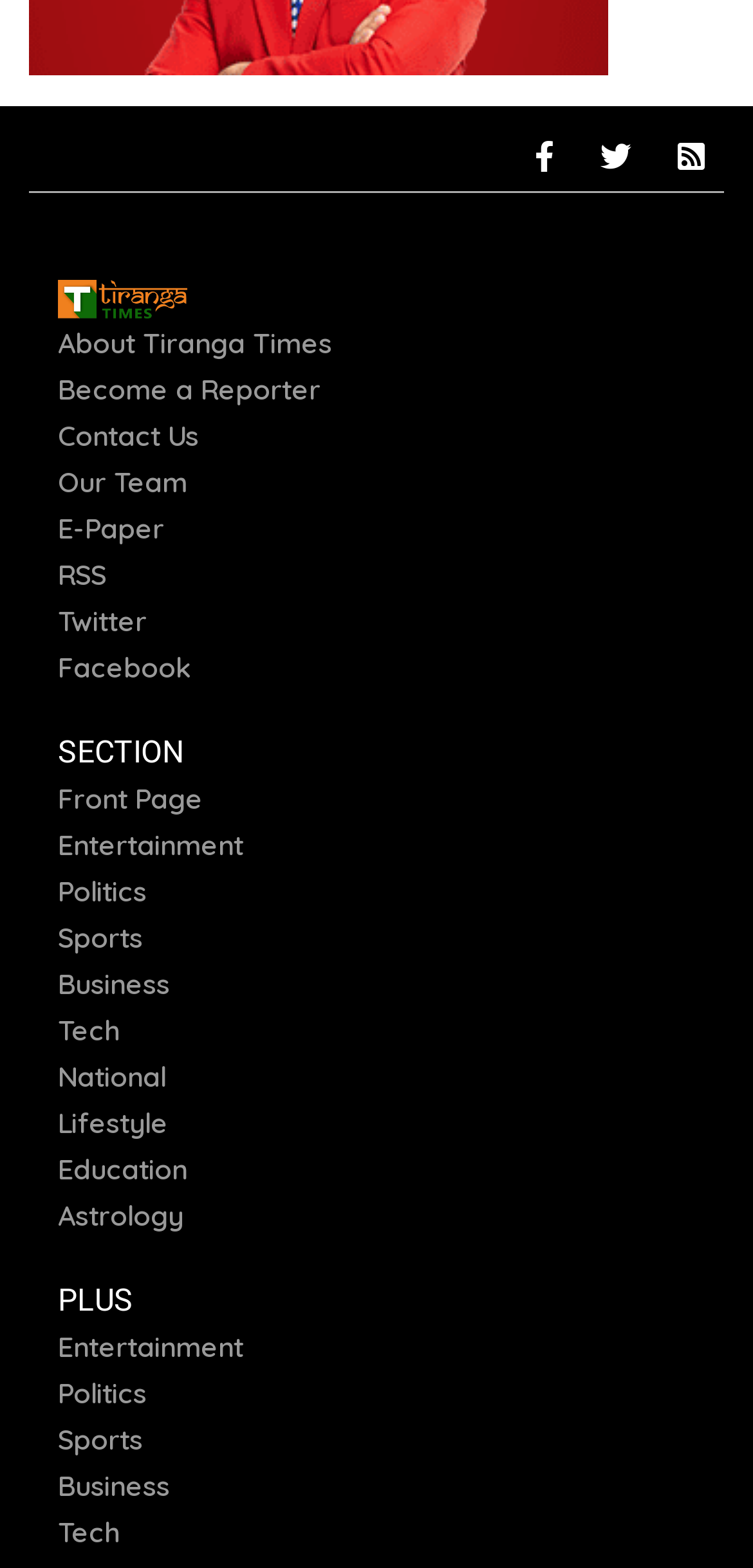What is the category below 'Entertainment'?
Using the visual information, reply with a single word or short phrase.

Politics